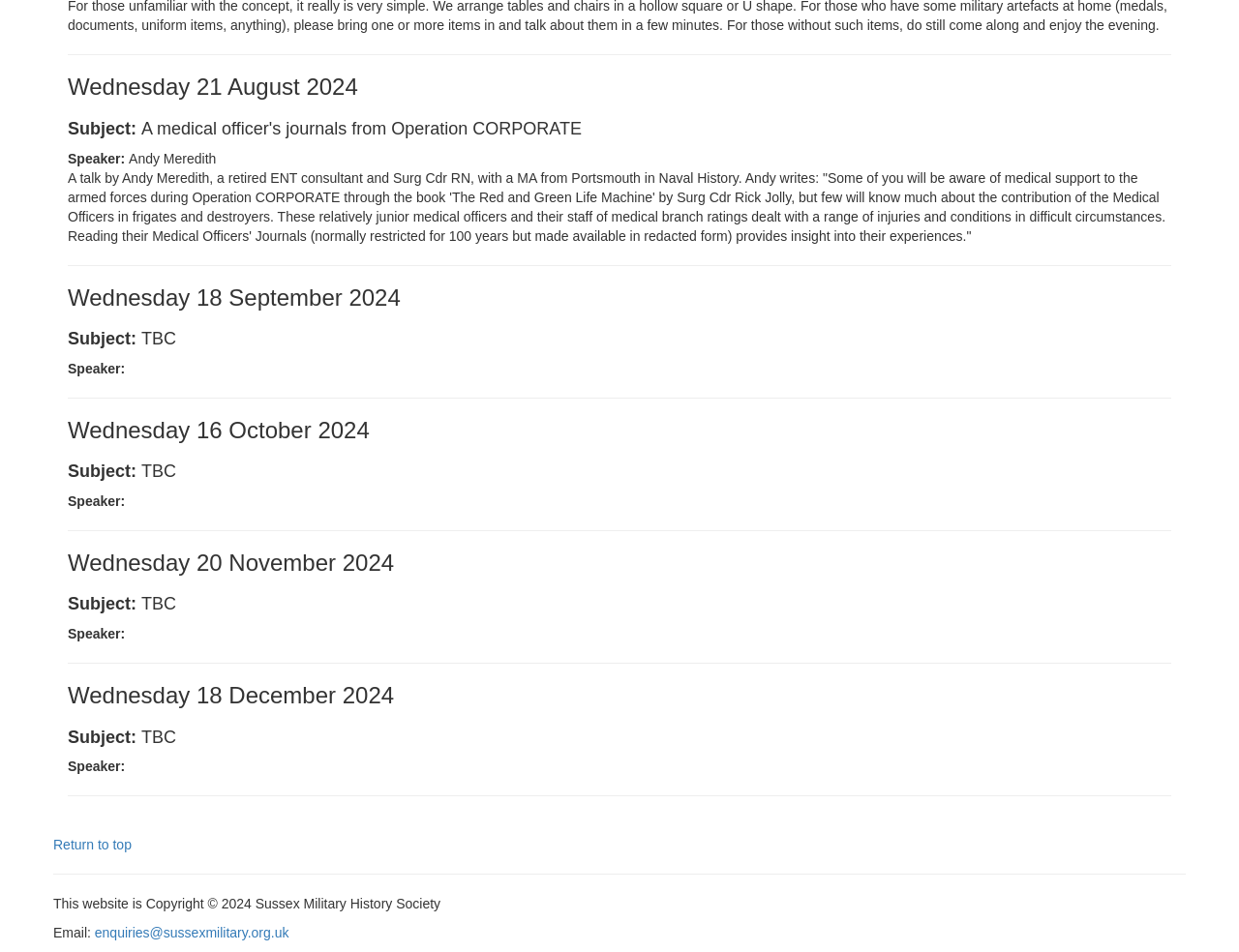Using the description "Return to top", locate and provide the bounding box of the UI element.

[0.043, 0.879, 0.106, 0.896]